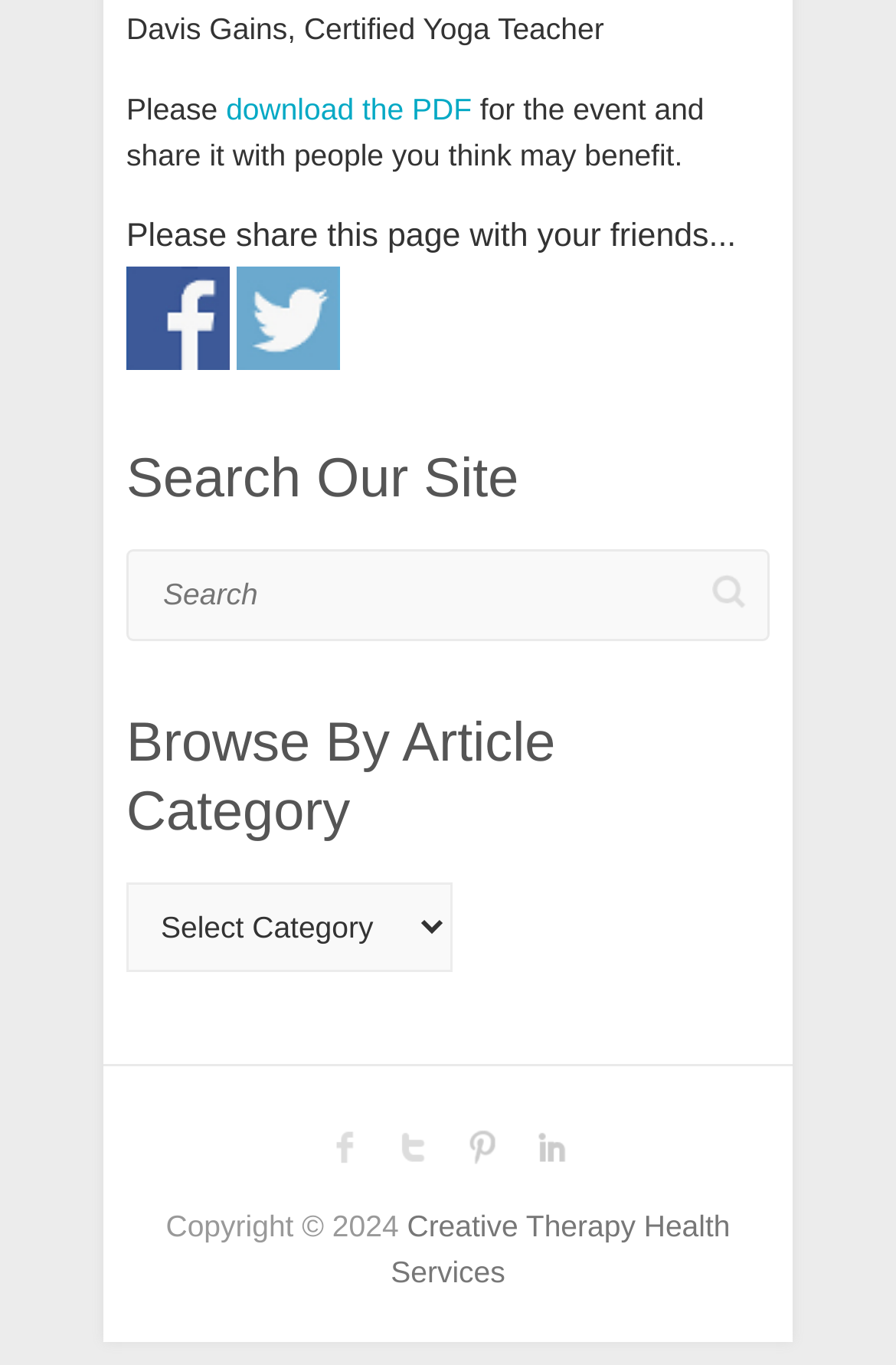What can be searched on this website?
Kindly give a detailed and elaborate answer to the question.

The presence of a search box with the label 'Search Our Site' suggests that users can search for content within the website. The search box is located below the 'Search Our Site' heading, indicating that it is used to search the site's content.